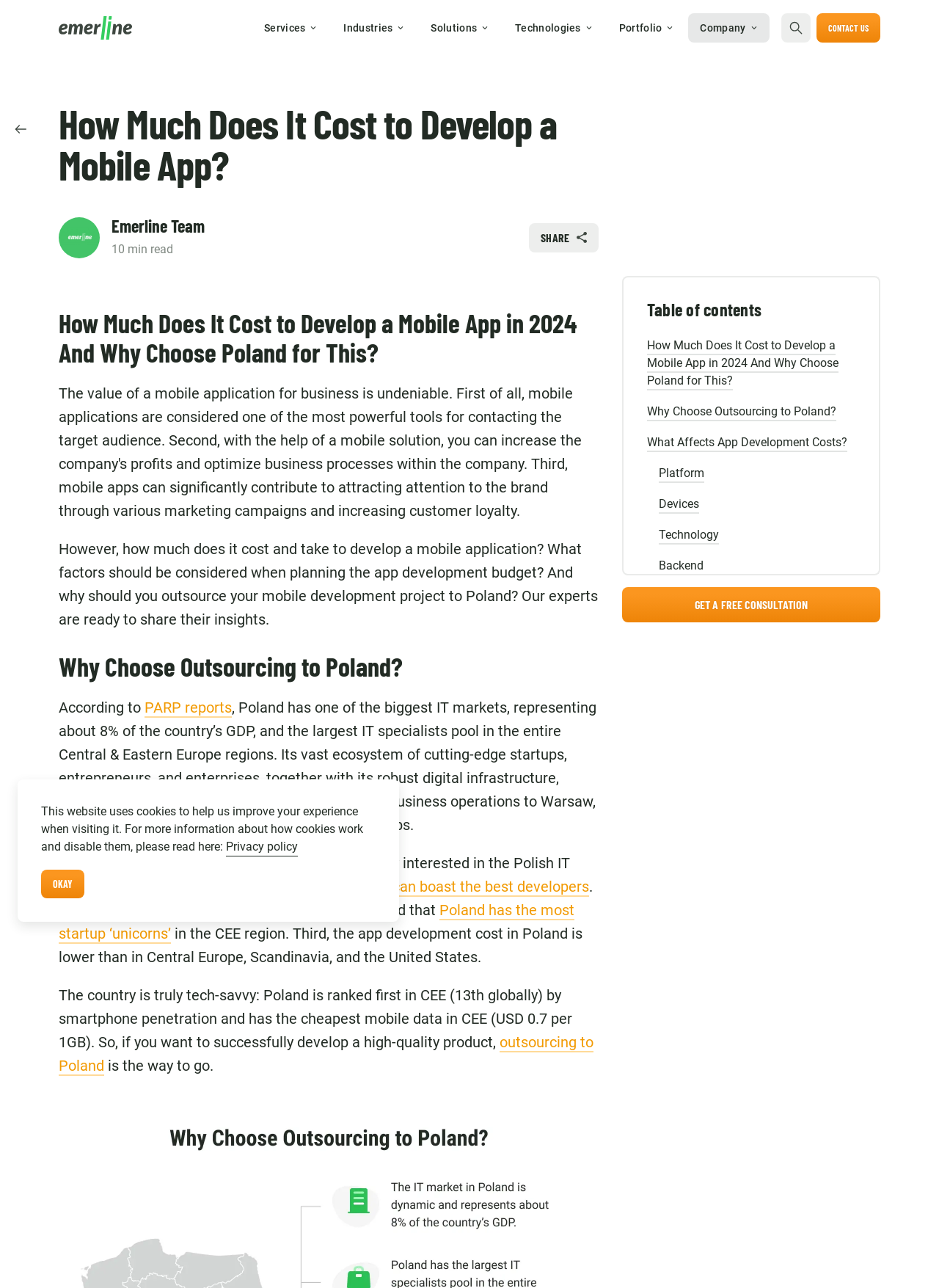Please find the bounding box coordinates of the element that must be clicked to perform the given instruction: "Explore the 'CUSTOM DEVELOPMENT' service". The coordinates should be four float numbers from 0 to 1, i.e., [left, top, right, bottom].

[0.25, 0.04, 0.37, 0.055]